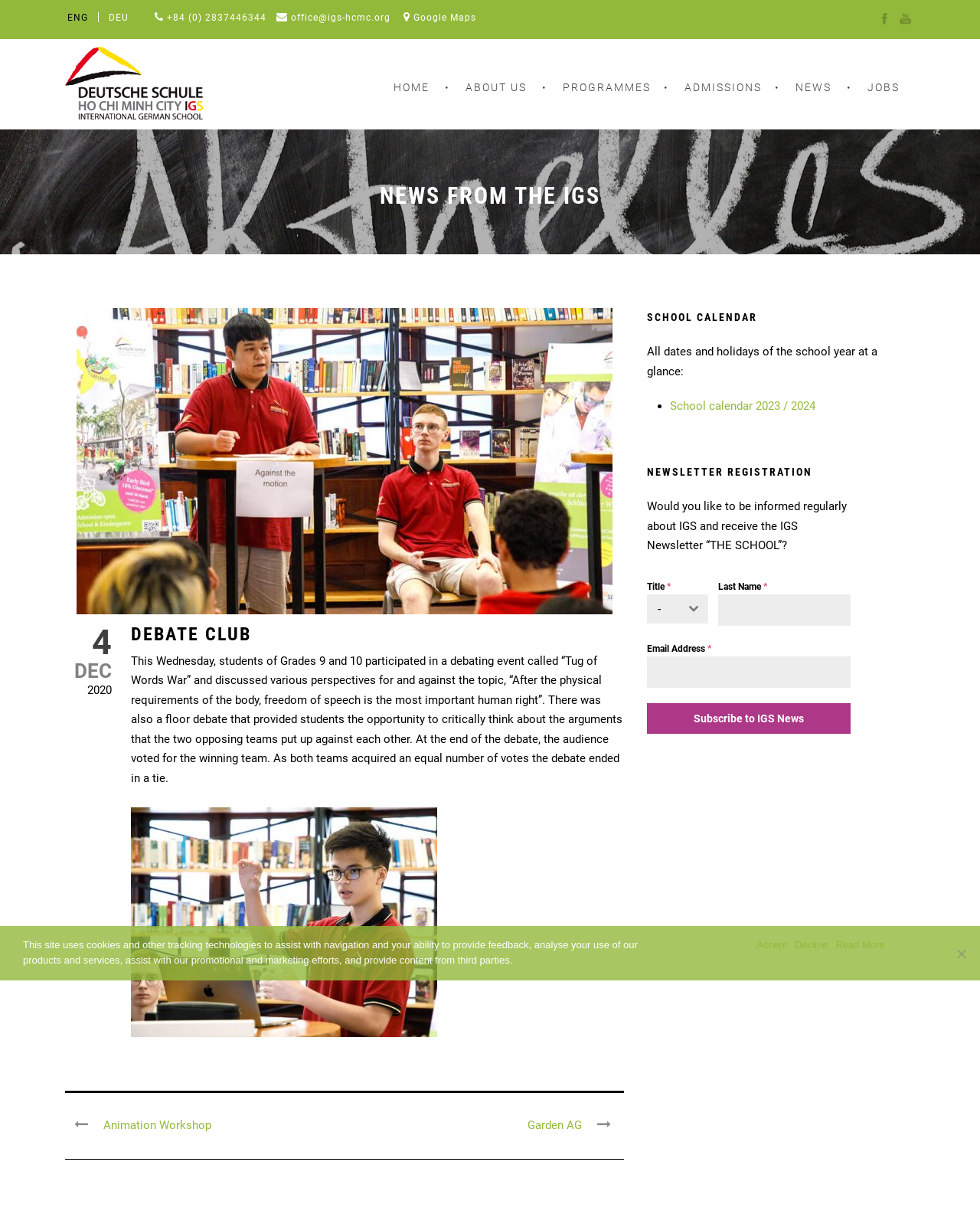What type of event is mentioned in the article?
Please provide a full and detailed response to the question.

The article mentions a debating event called 'Tug of Words War' where students of Grades 9 and 10 participated and discussed various perspectives on a topic.